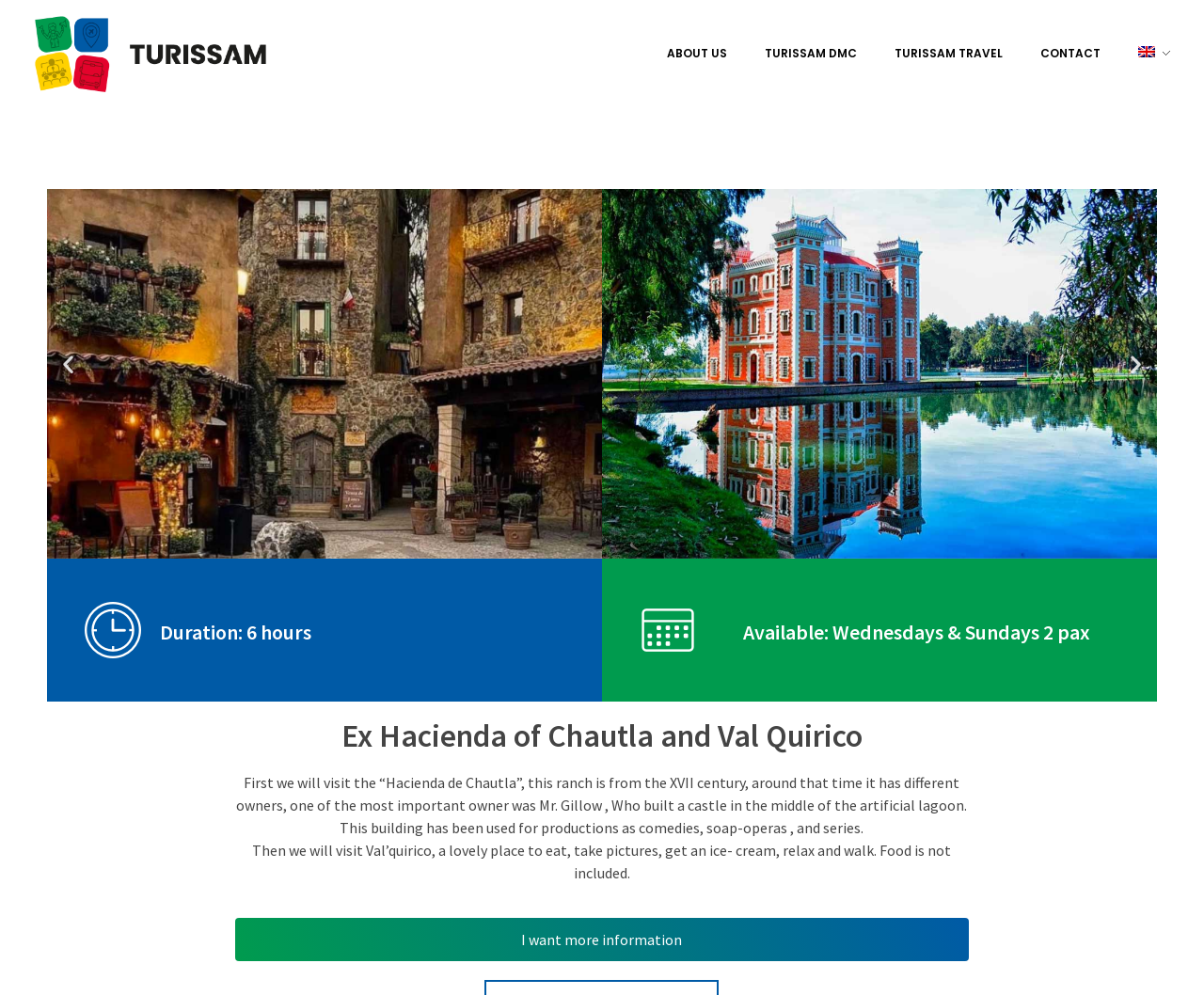What is the name of the ranch visited in the tour?
Look at the image and respond to the question as thoroughly as possible.

The name of the ranch can be found in the paragraph that describes the first part of the tour, where it is mentioned as 'Hacienda de Chautla', a ranch from the XVII century.